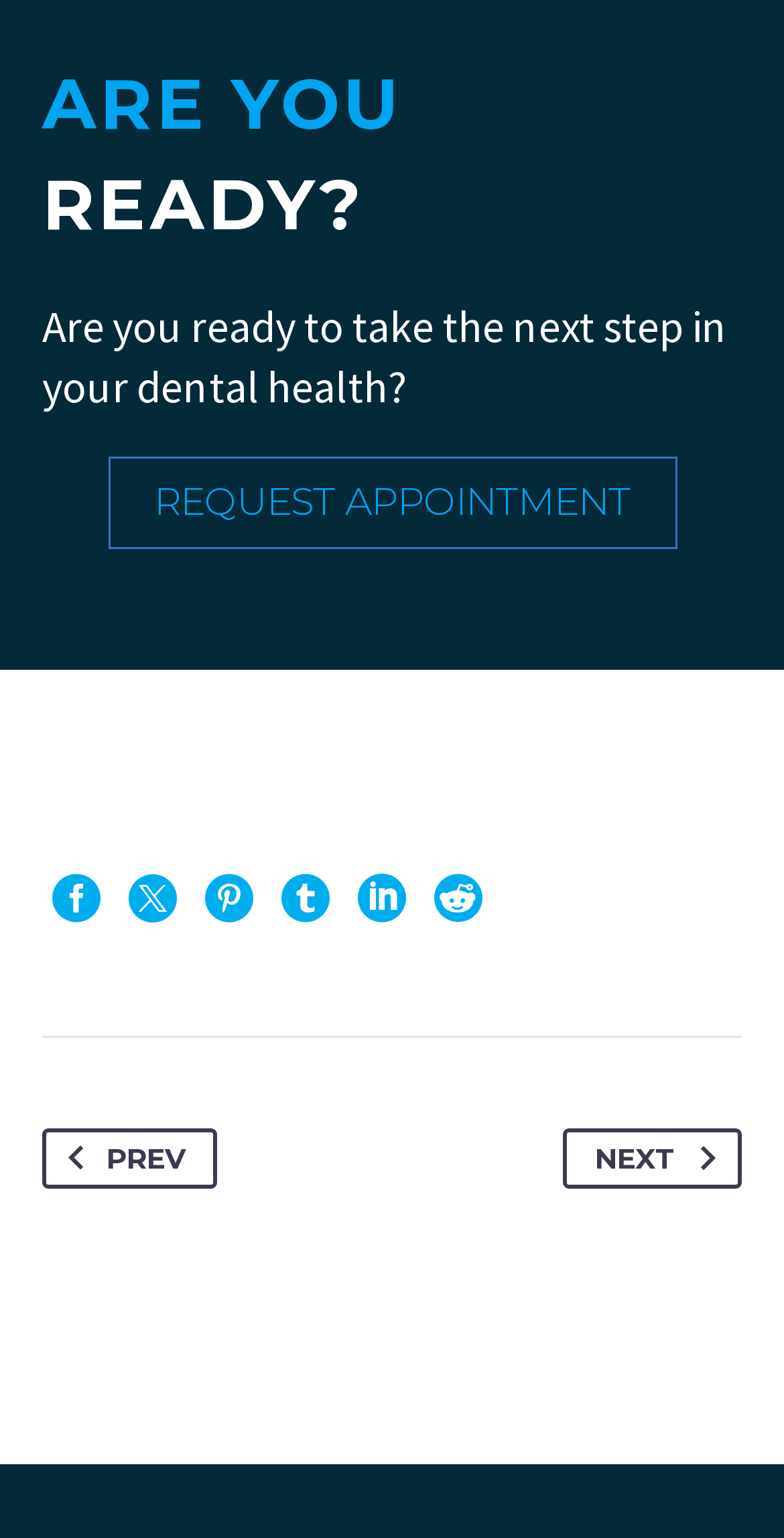Specify the bounding box coordinates (top-left x, top-left y, bottom-right x, bottom-right y) of the UI element in the screenshot that matches this description: title="Reddit"

[0.554, 0.568, 0.615, 0.6]